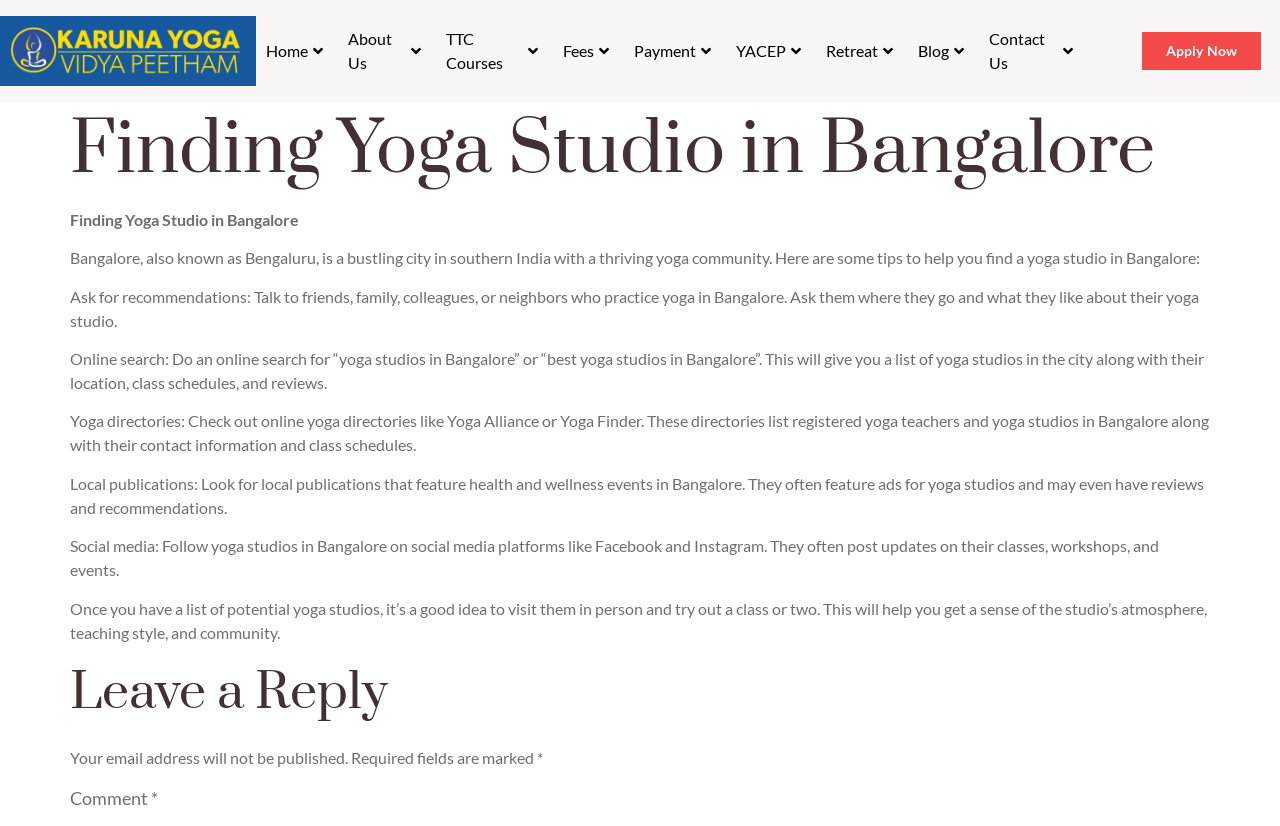Locate the bounding box coordinates of the item that should be clicked to fulfill the instruction: "Click on the 'Home' link".

None